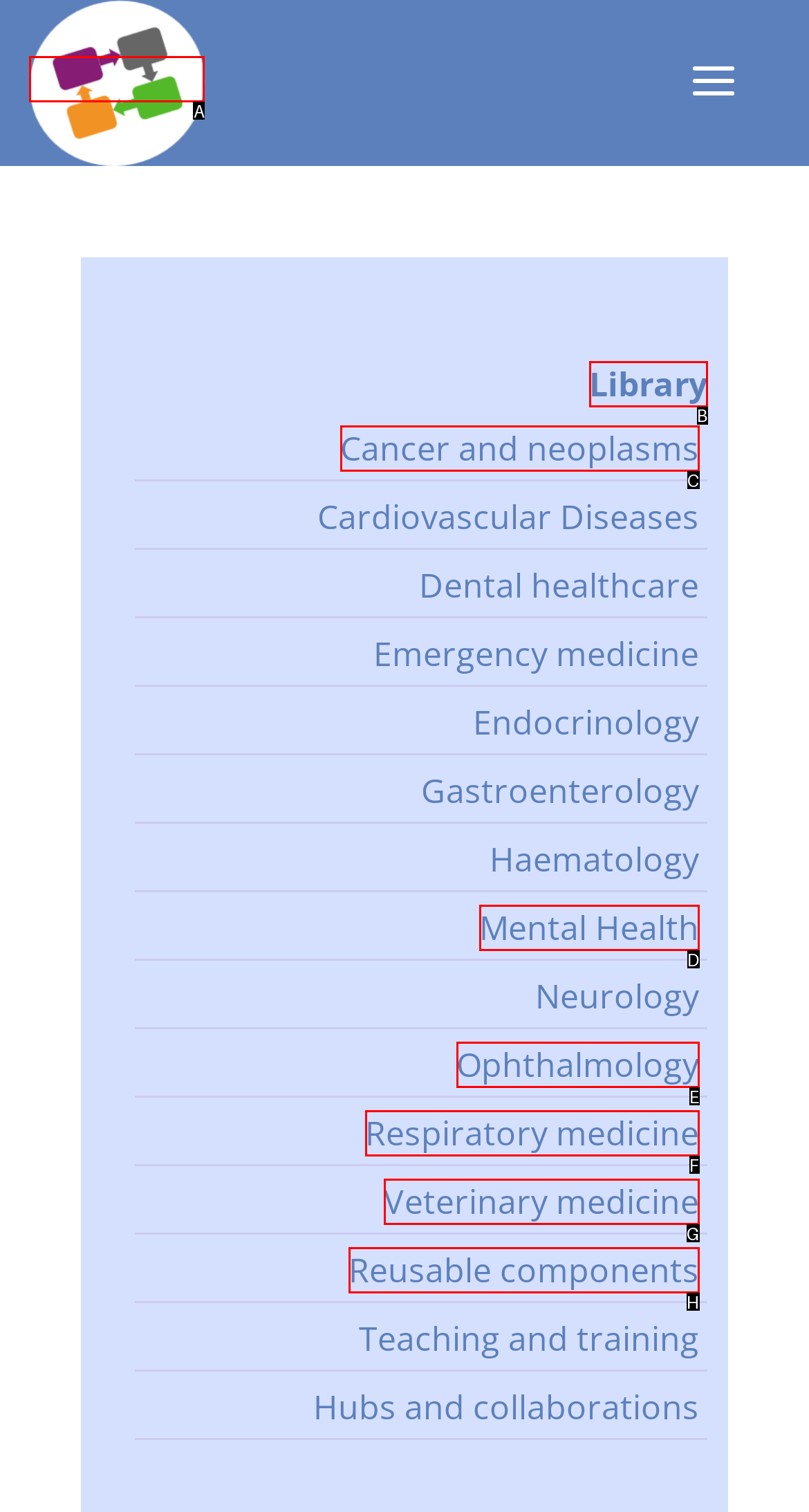From the given choices, determine which HTML element matches the description: alt="OpenClinical". Reply with the appropriate letter.

A